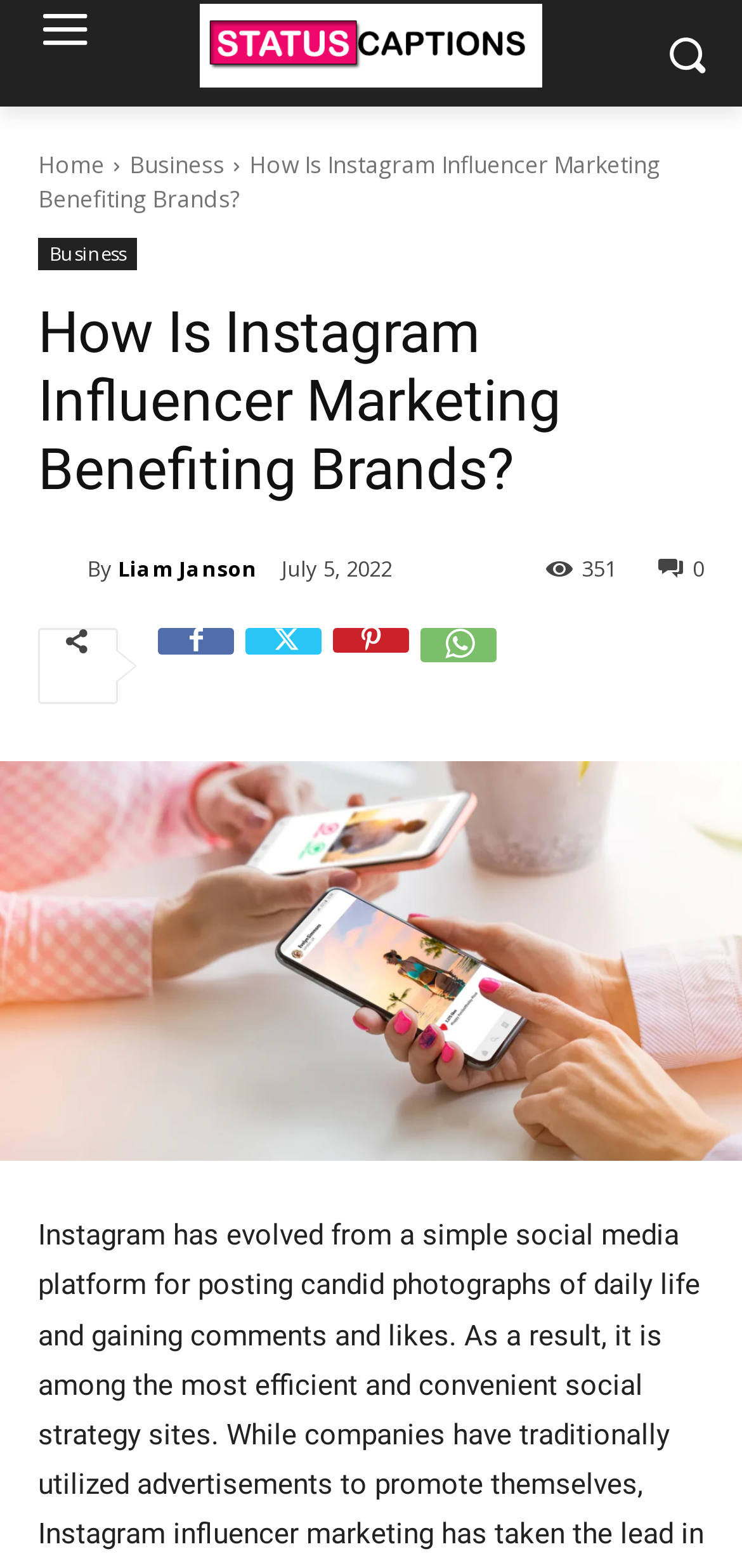Provide a single word or phrase to answer the given question: 
What is the name of the author of the article?

Liam Janson